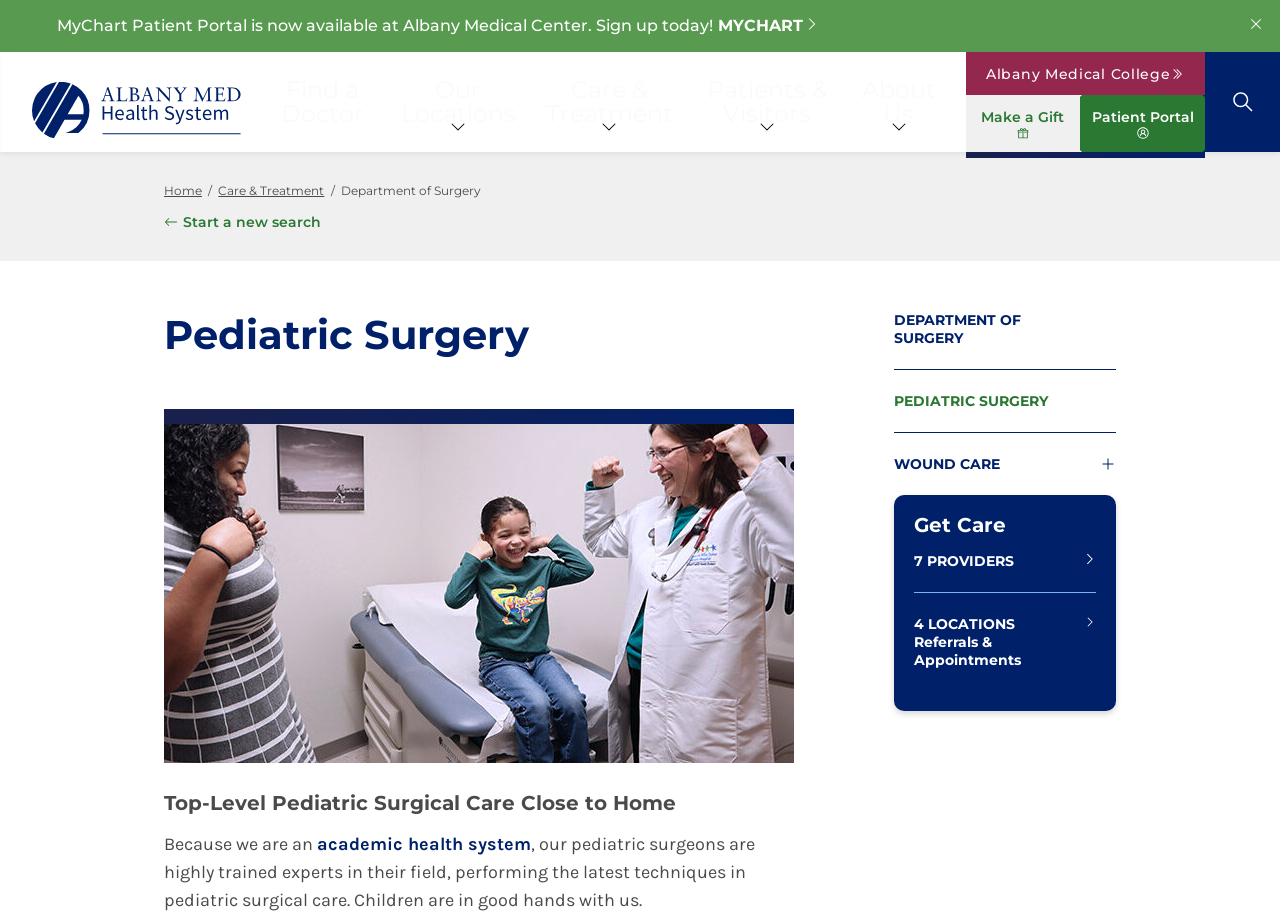What is the link to the patient portal?
Use the screenshot to answer the question with a single word or phrase.

Patient Portal